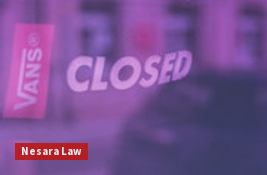What brand is associated with the storefront?
Based on the visual content, answer with a single word or a brief phrase.

Vans